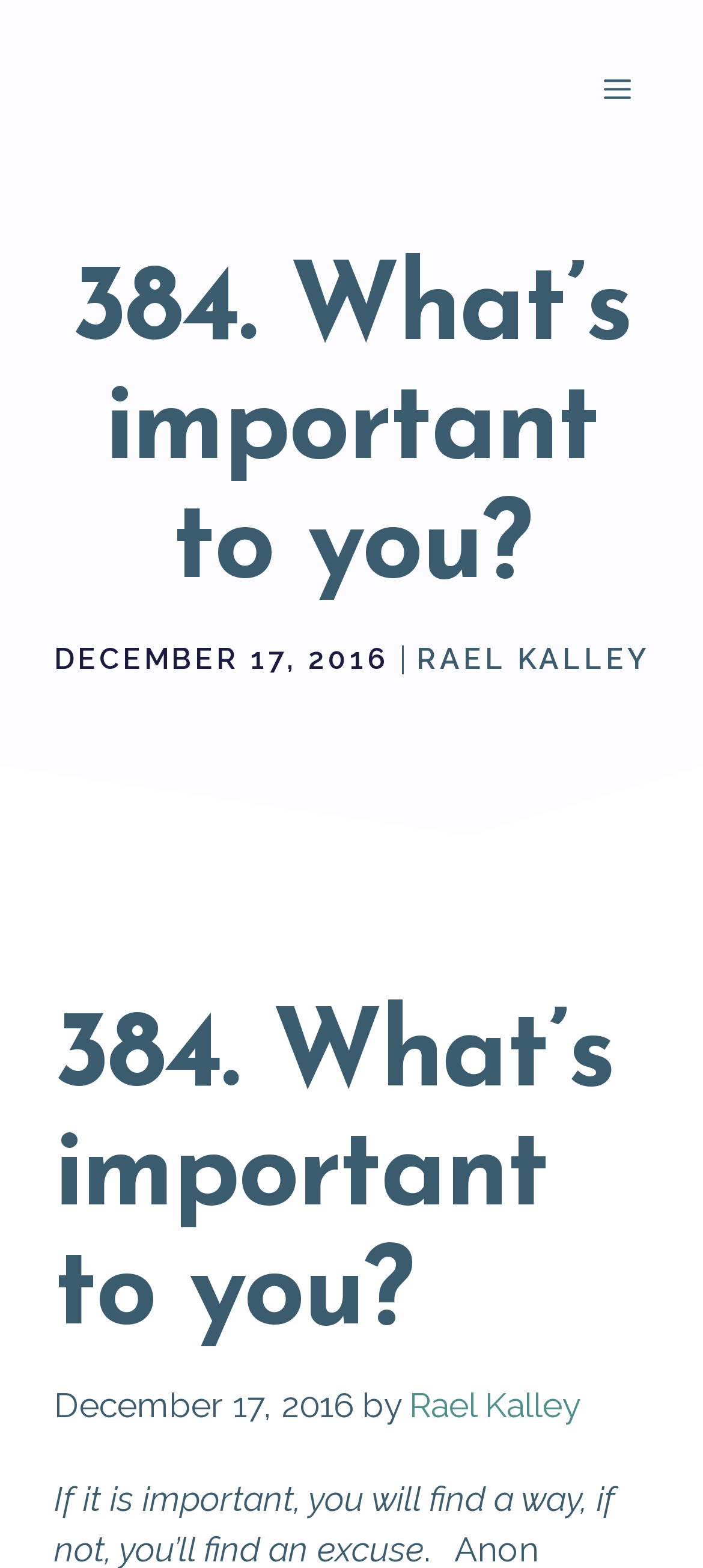What is the date of the article?
Look at the image and respond with a single word or a short phrase.

December 17, 2016